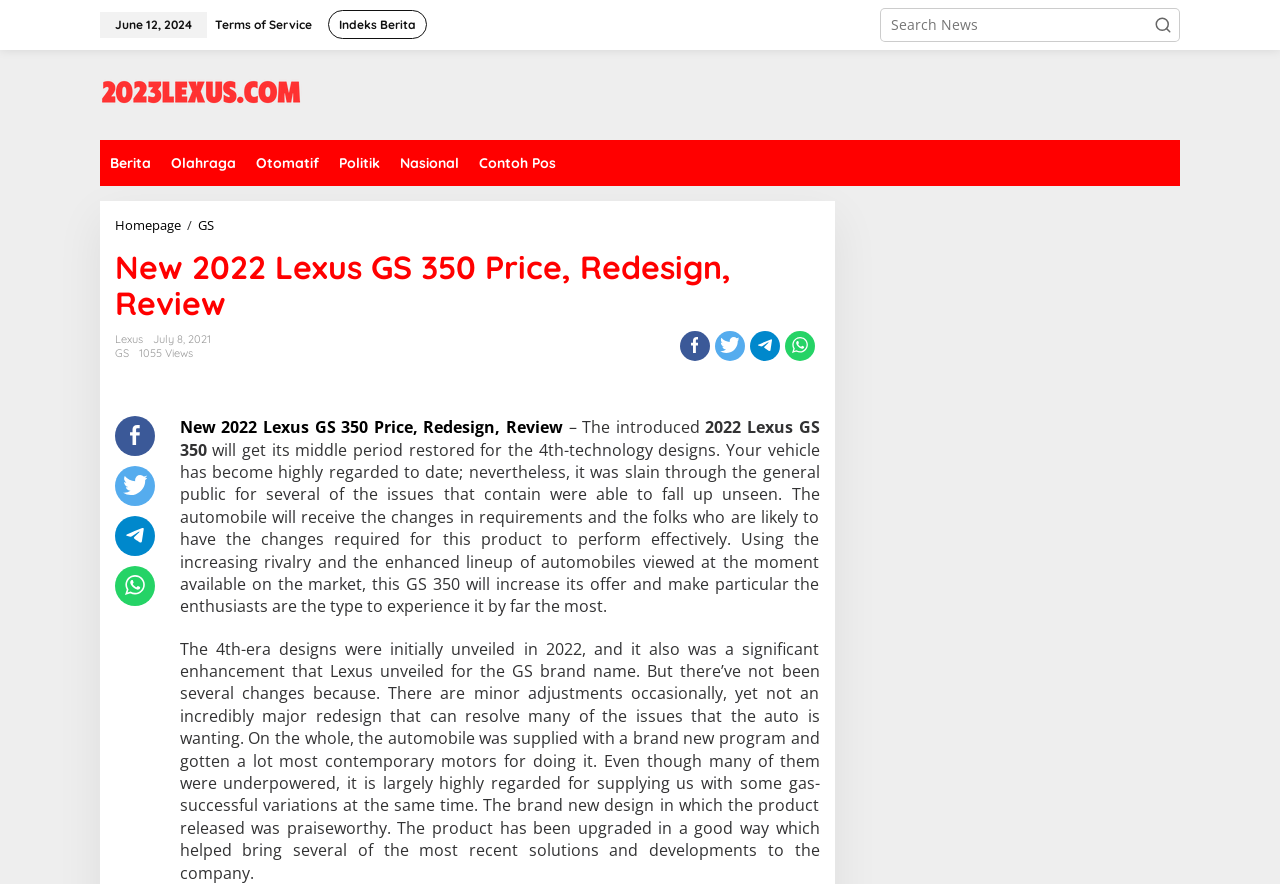Identify and provide the text content of the webpage's primary headline.

New 2022 Lexus GS 350 Price, Redesign, Review